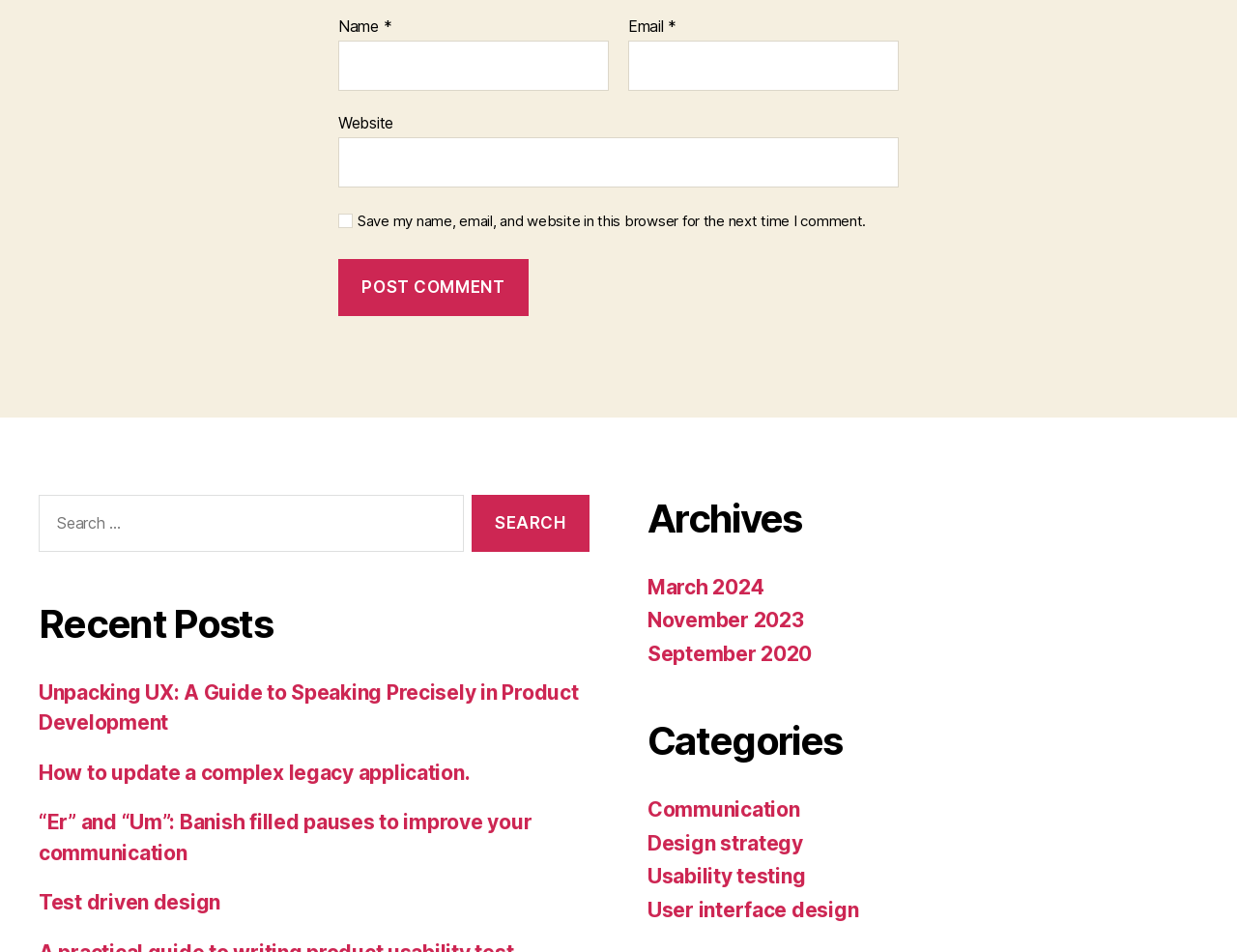Predict the bounding box for the UI component with the following description: "parent_node: 16405 name="apbct_submit_id__search_form_16405" value="16405"".

None